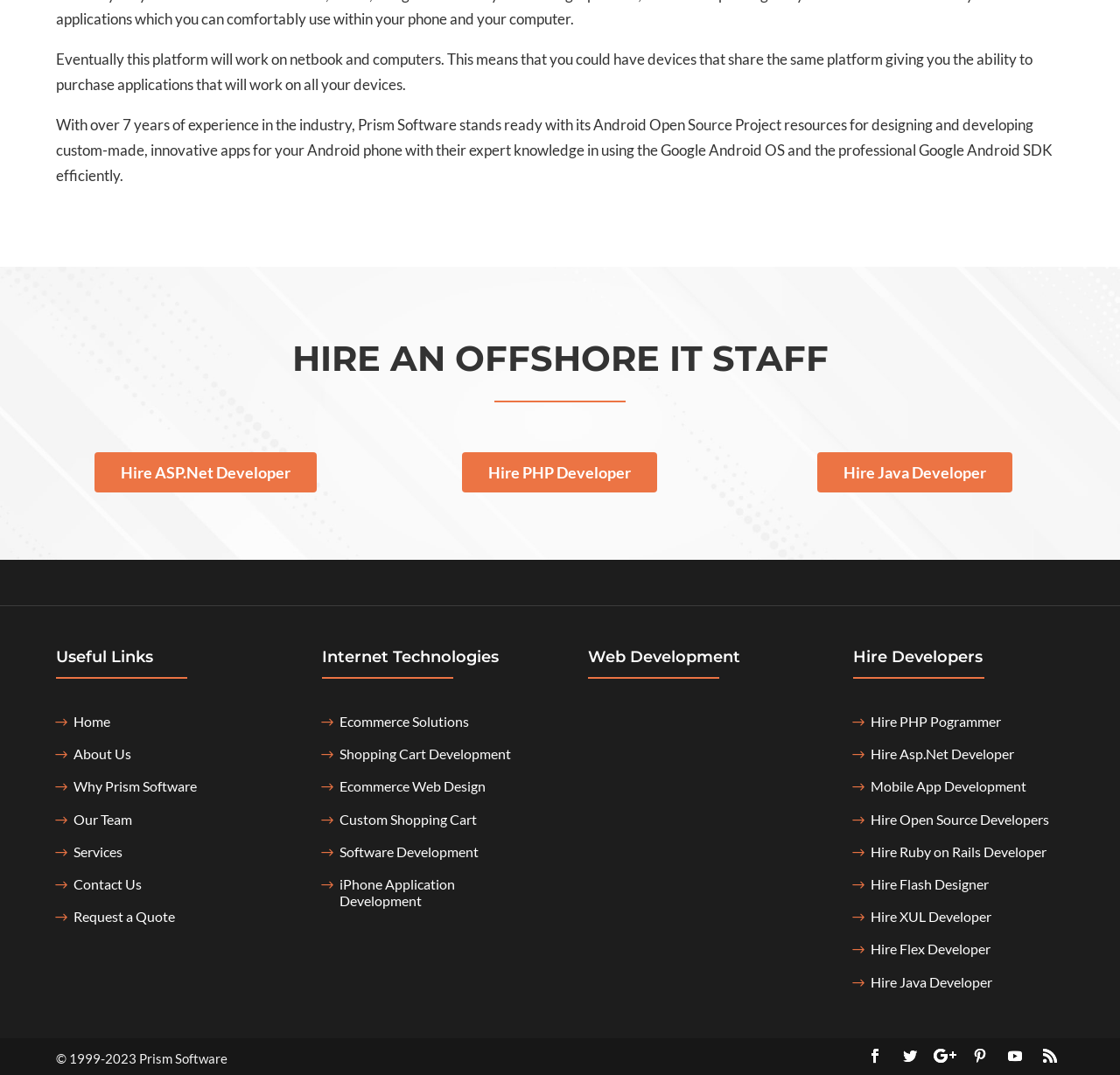Based on the image, please elaborate on the answer to the following question:
What is the name of the company?

The answer can be found in the second StaticText element, which mentions 'Prism Software stands ready...'.